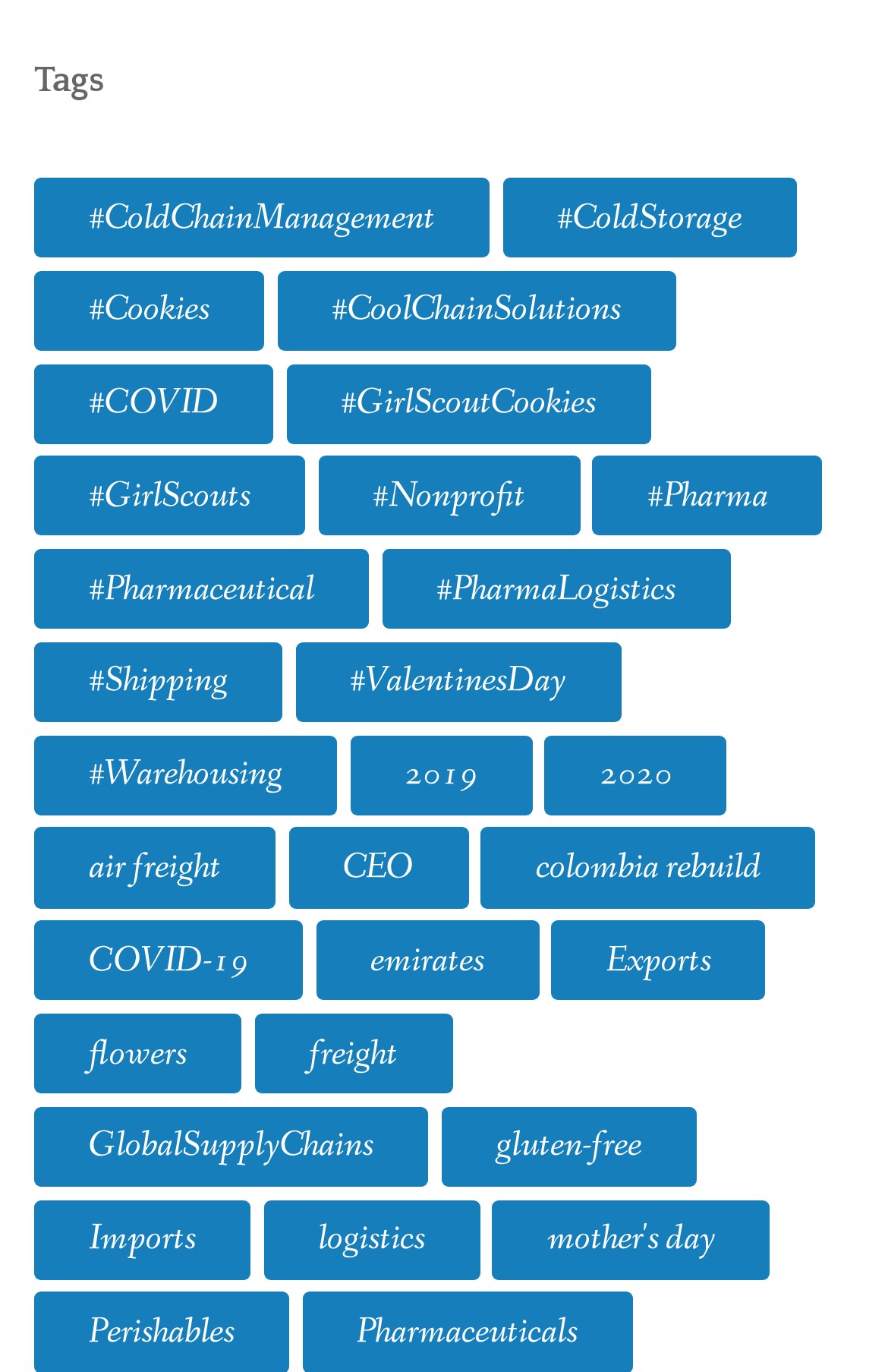Provide a single word or phrase to answer the given question: 
How many tags are related to logistics?

3